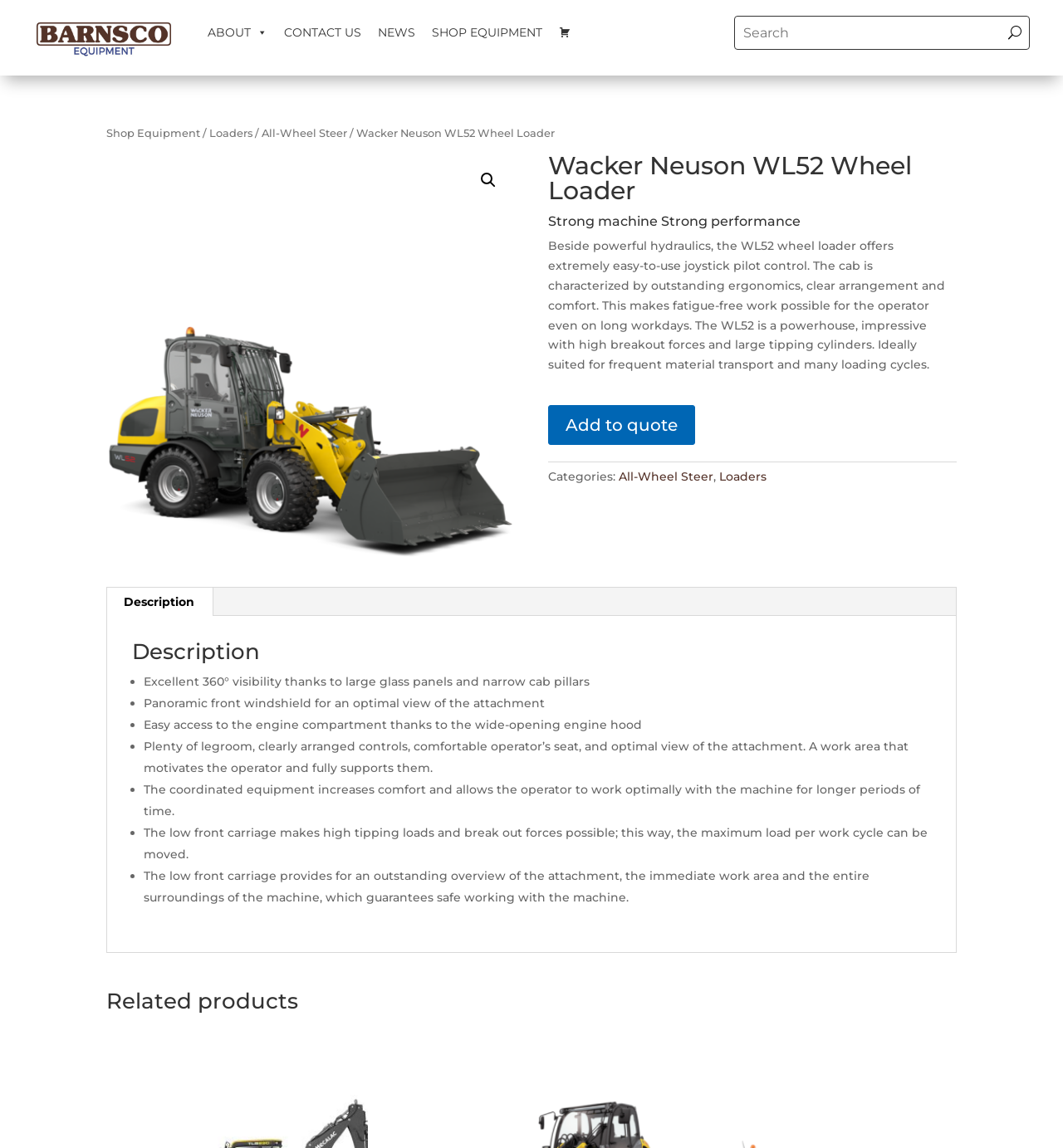Please find and generate the text of the main heading on the webpage.

Wacker Neuson WL52 Wheel Loader